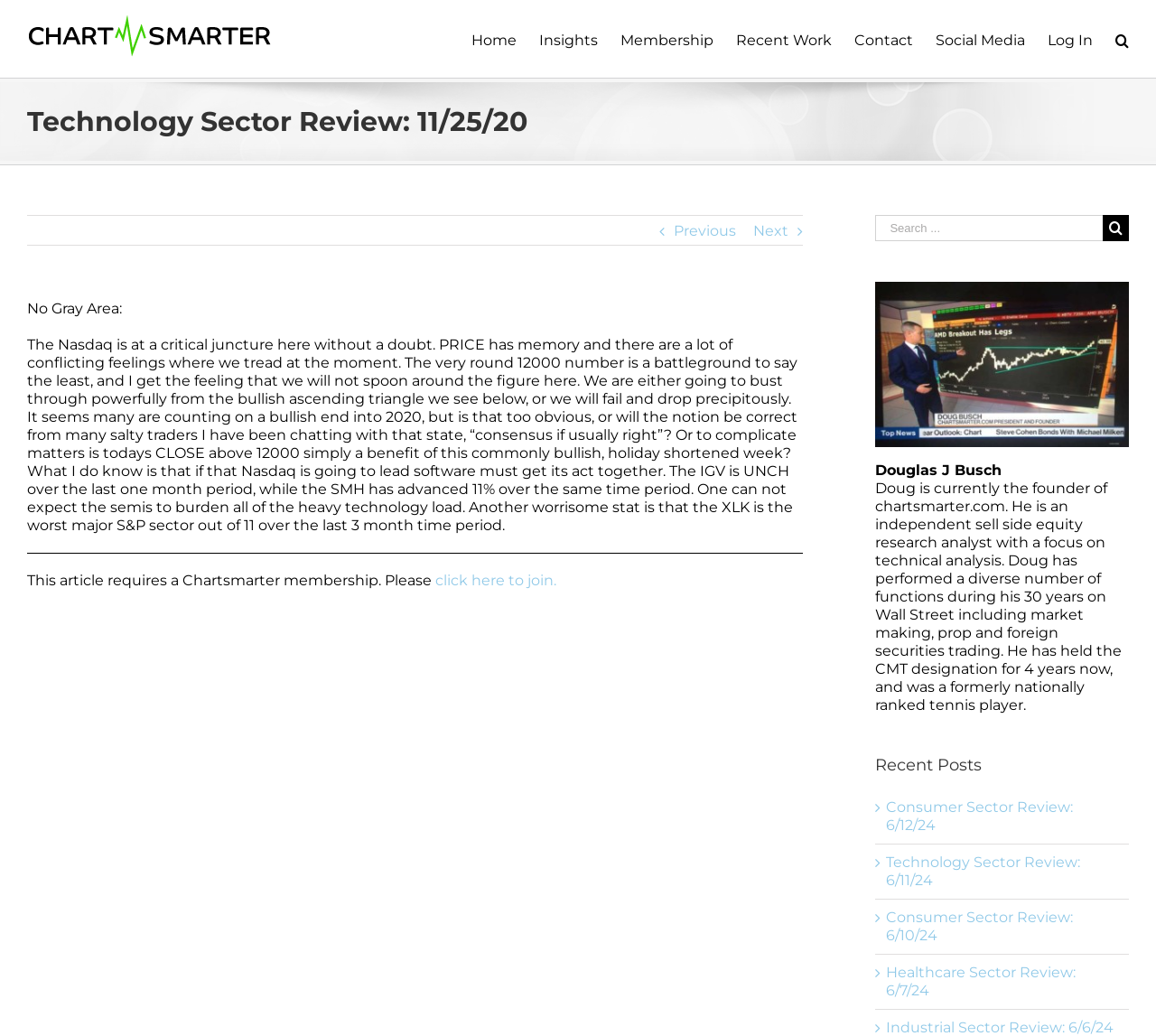Who is the founder of chartsmarter.com?
Give a one-word or short phrase answer based on the image.

Douglas J Busch